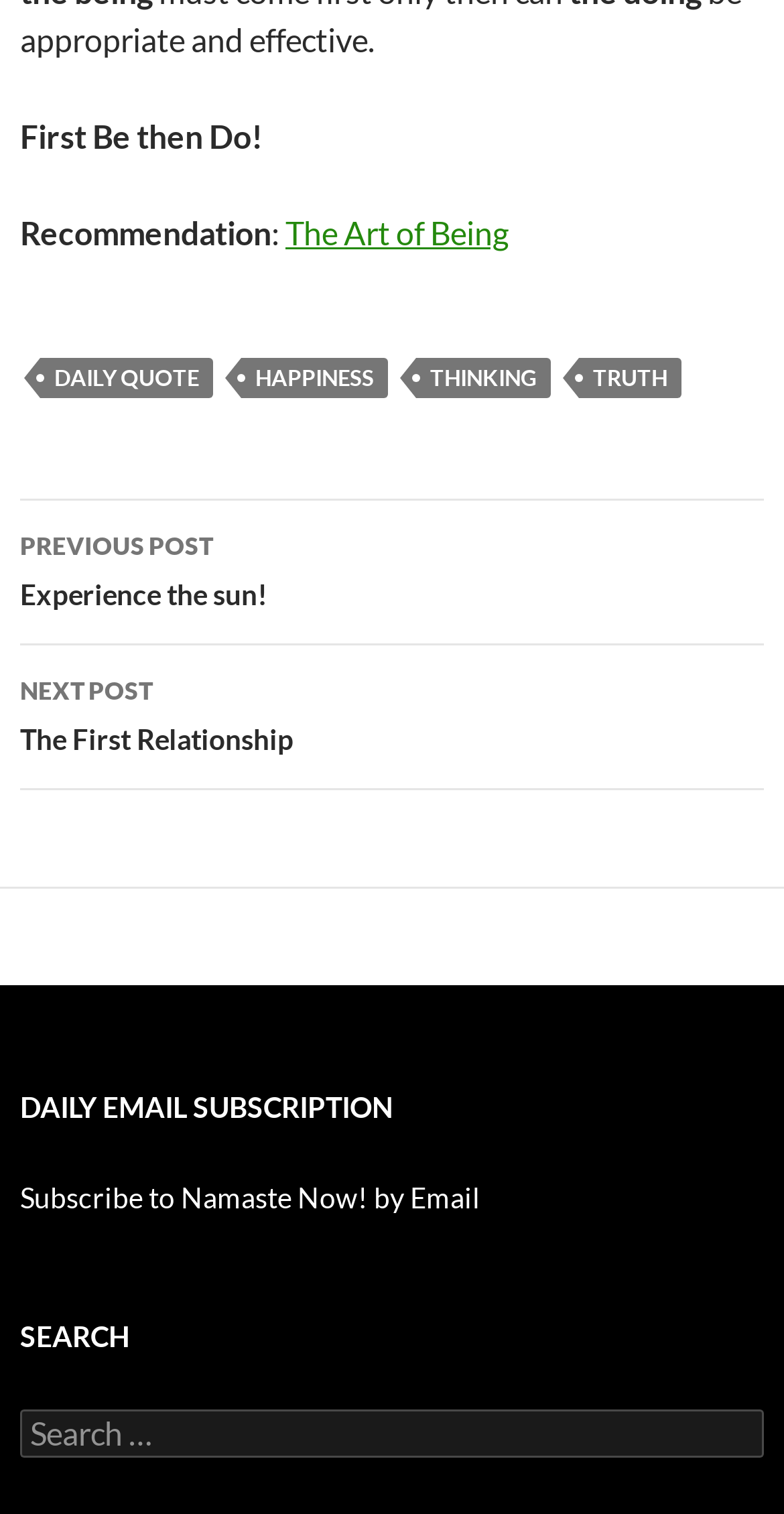Based on the image, provide a detailed response to the question:
What is the name of the email subscription service?

The email subscription service is called Namaste Now! which is mentioned in the link 'Subscribe to Namaste Now! by Email' located at the bottom of the page with a bounding box of [0.026, 0.78, 0.613, 0.802].